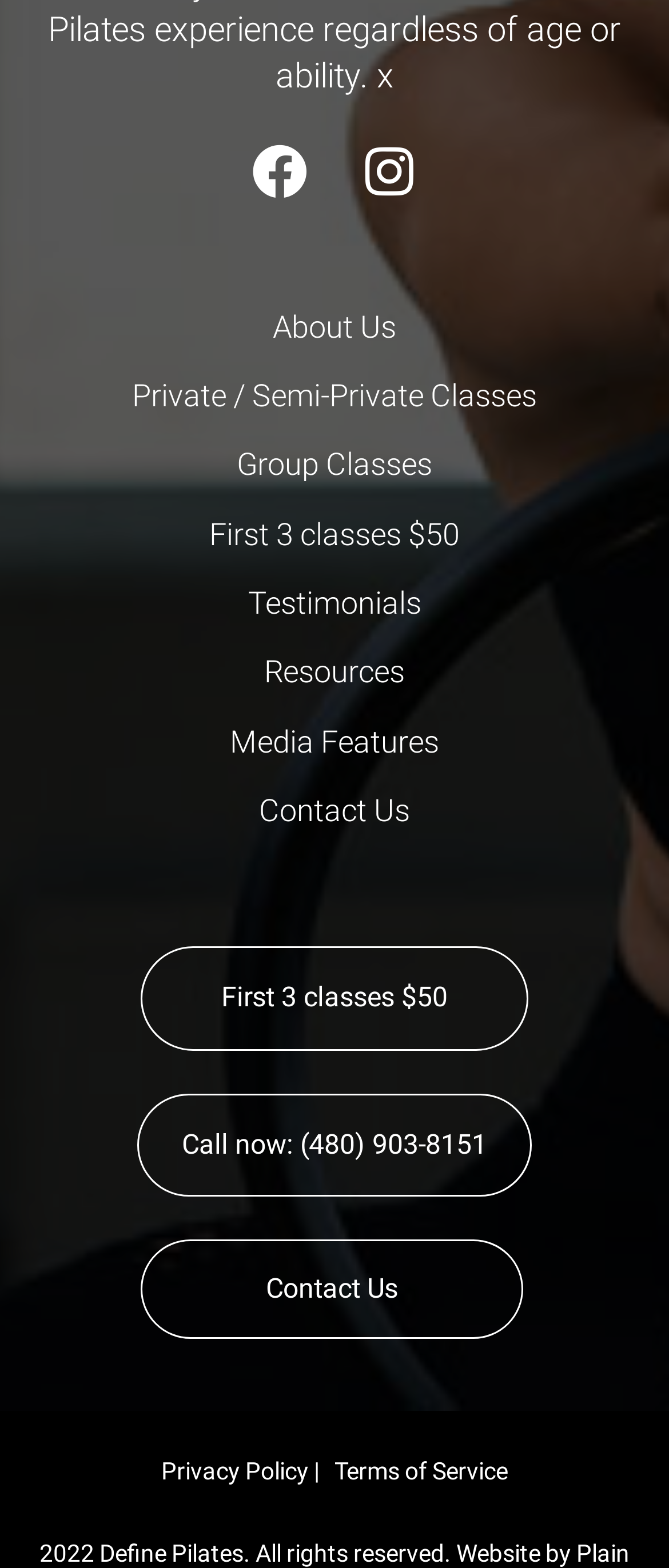Locate the bounding box coordinates of the element that should be clicked to fulfill the instruction: "View About Us page".

[0.026, 0.193, 0.974, 0.224]